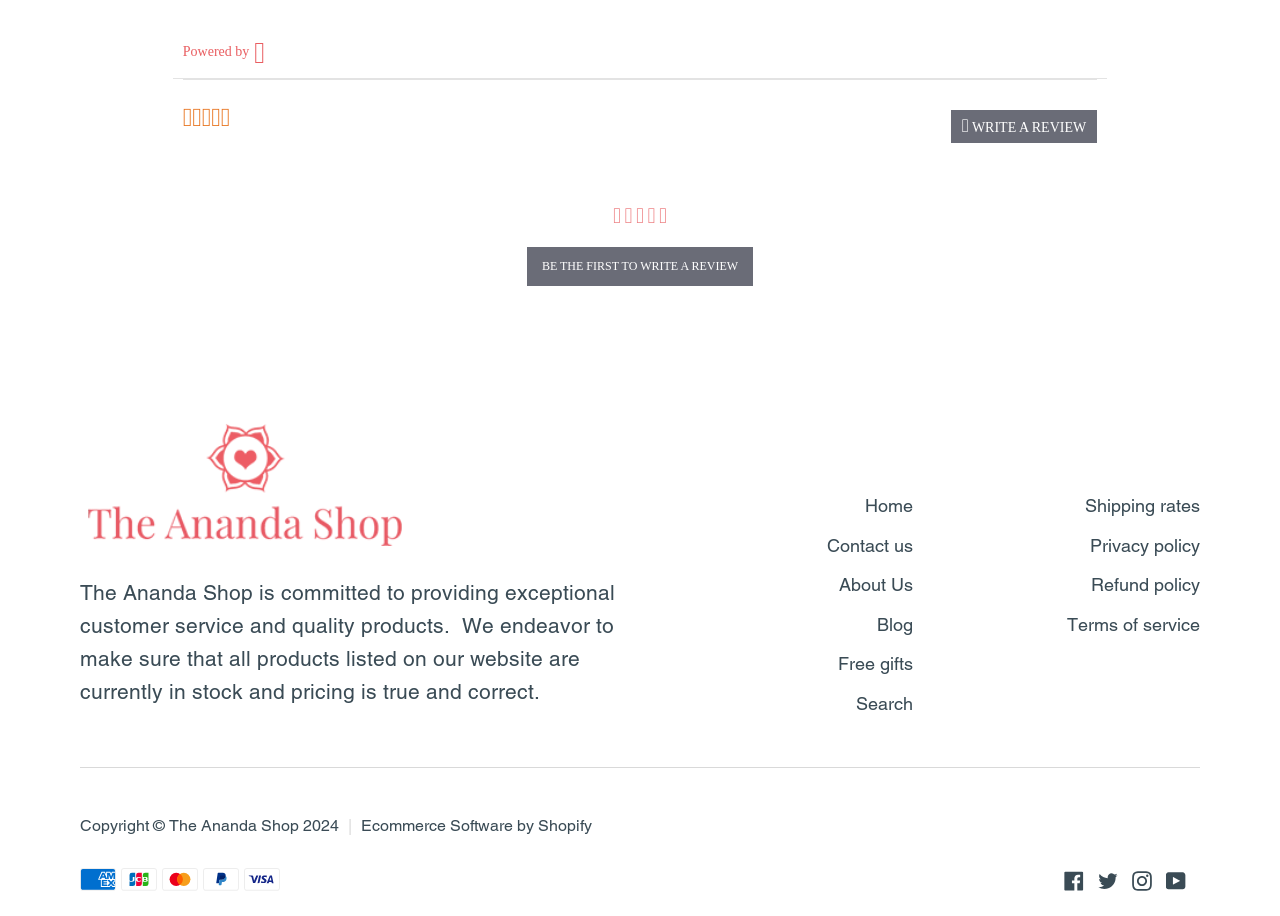What is the name of the shop?
Using the information from the image, give a concise answer in one word or a short phrase.

The Ananda Shop